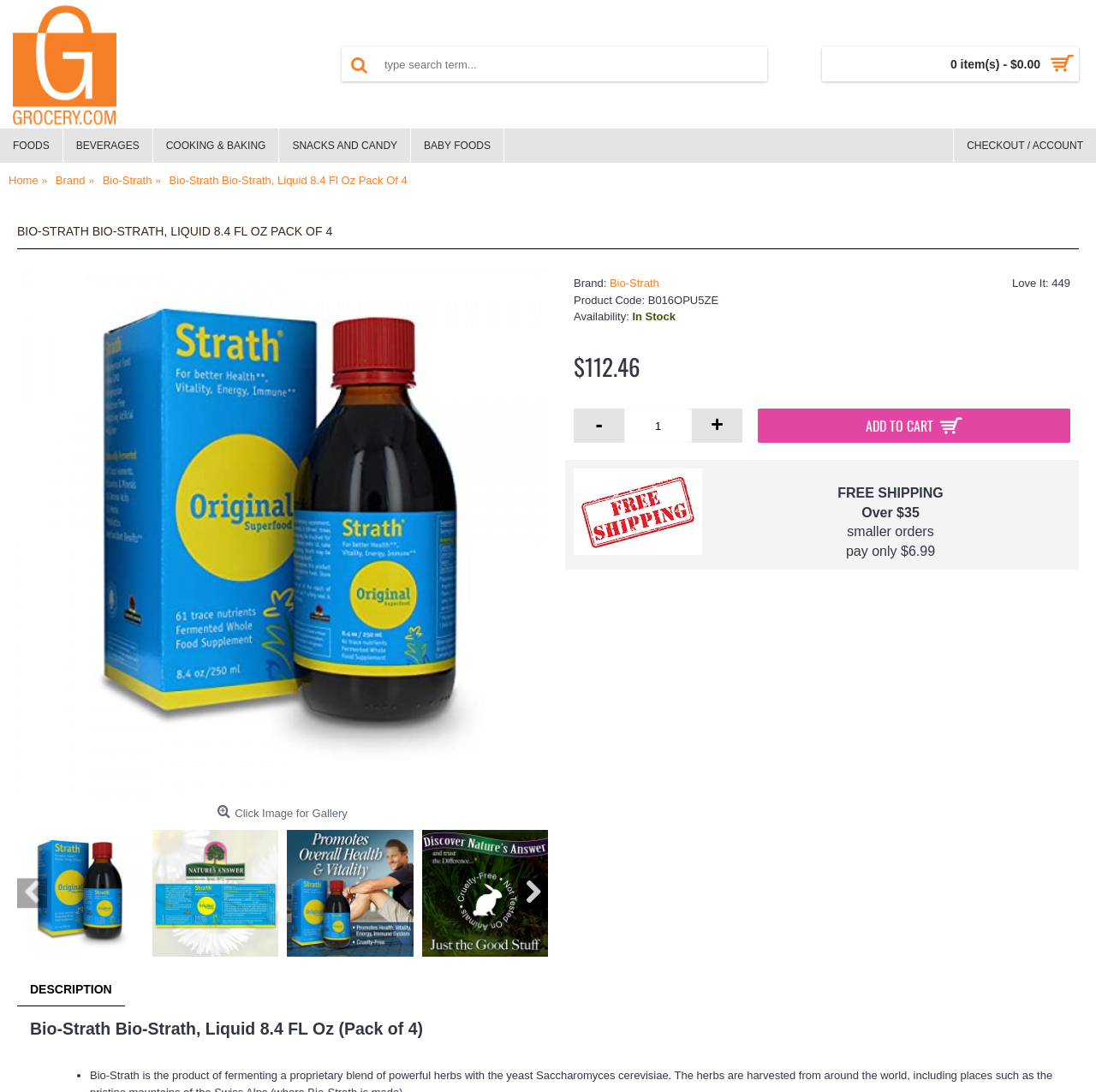Specify the bounding box coordinates of the area that needs to be clicked to achieve the following instruction: "View product details".

[0.154, 0.15, 0.372, 0.18]